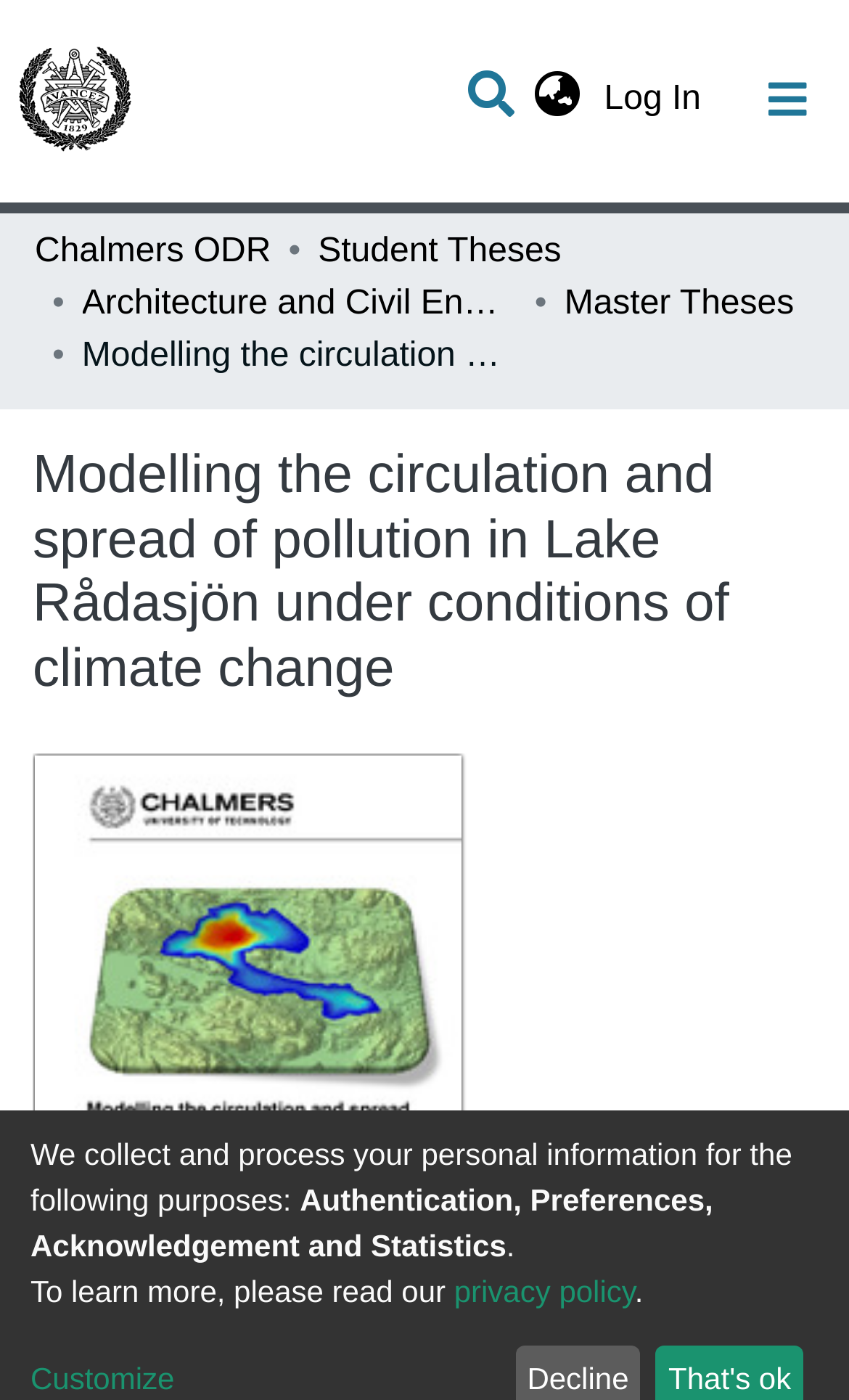What is the purpose of collecting personal information?
Please provide a comprehensive answer based on the details in the screenshot.

According to the StaticText element, personal information is collected for the purposes of 'Authentication, Preferences, Acknowledgement and Statistics'.